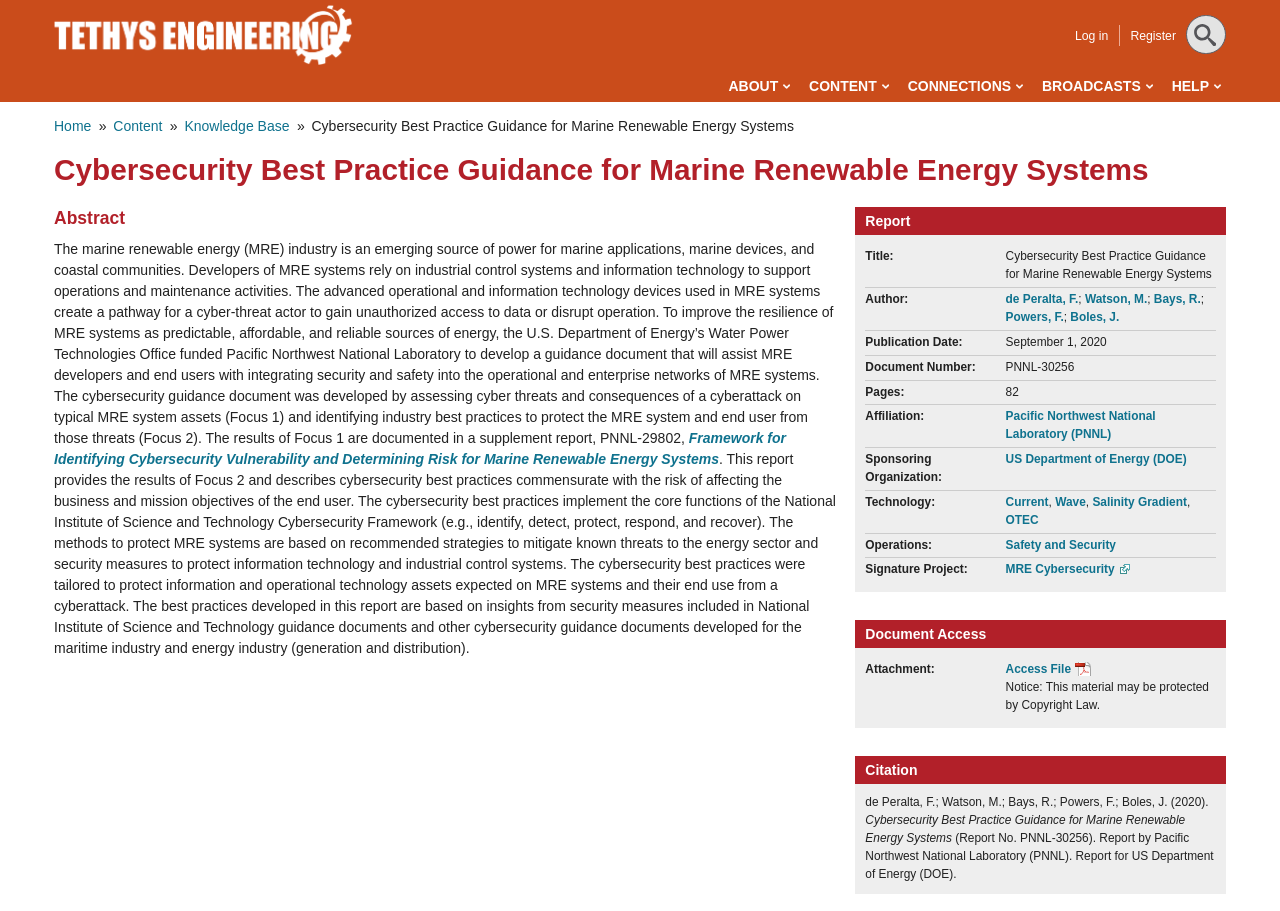Please specify the coordinates of the bounding box for the element that should be clicked to carry out this instruction: "Click the 'Content' link in the main menu". The coordinates must be four float numbers between 0 and 1, formatted as [left, top, right, bottom].

[0.632, 0.078, 0.694, 0.112]